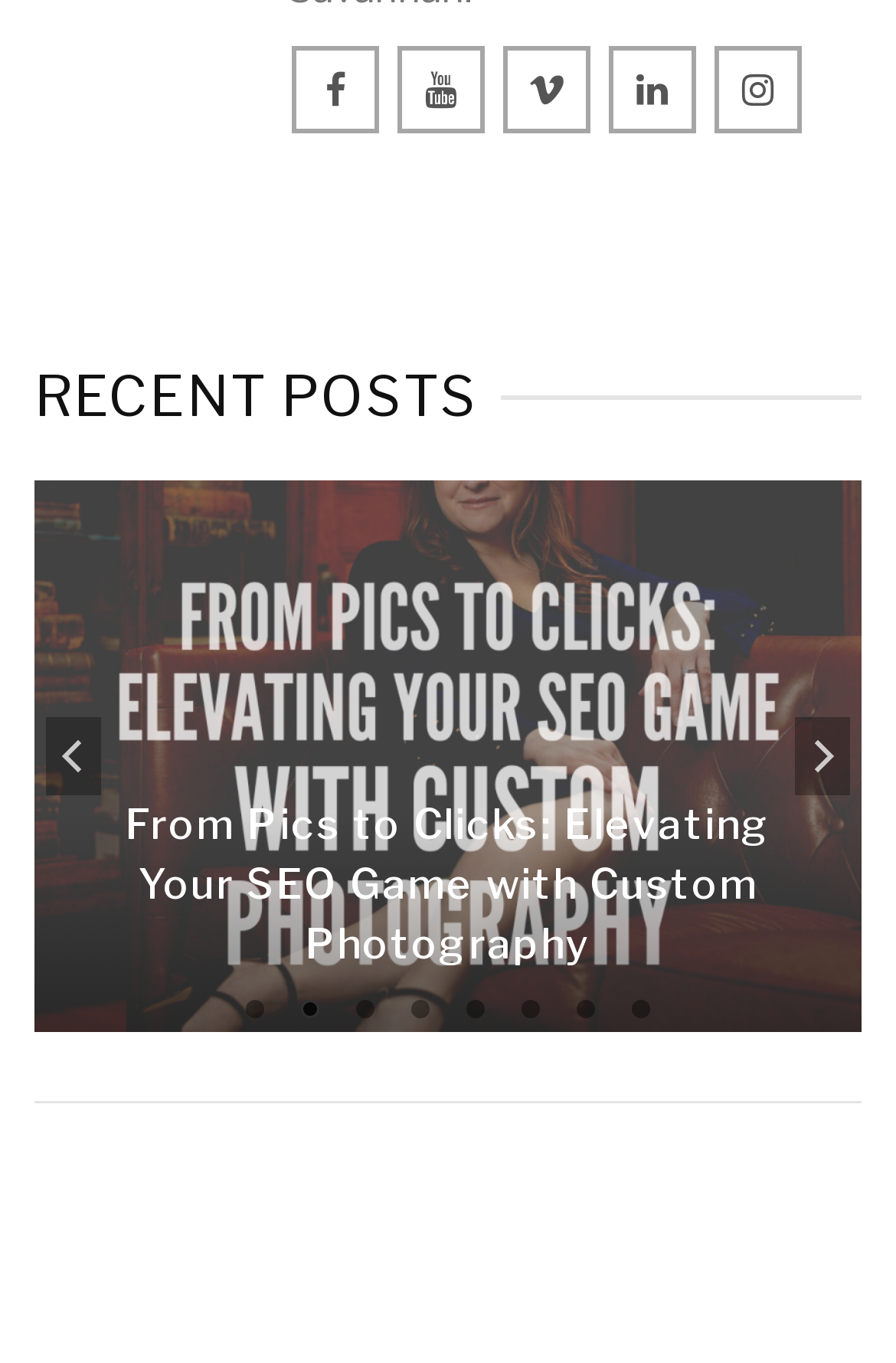How many tabs are there in the tablist?
Can you offer a detailed and complete answer to this question?

I counted the number of tabs in the tablist, which are labeled as '1 of 8', '2 of 8', ..., '8 of 8'. There are 8 tabs in total.